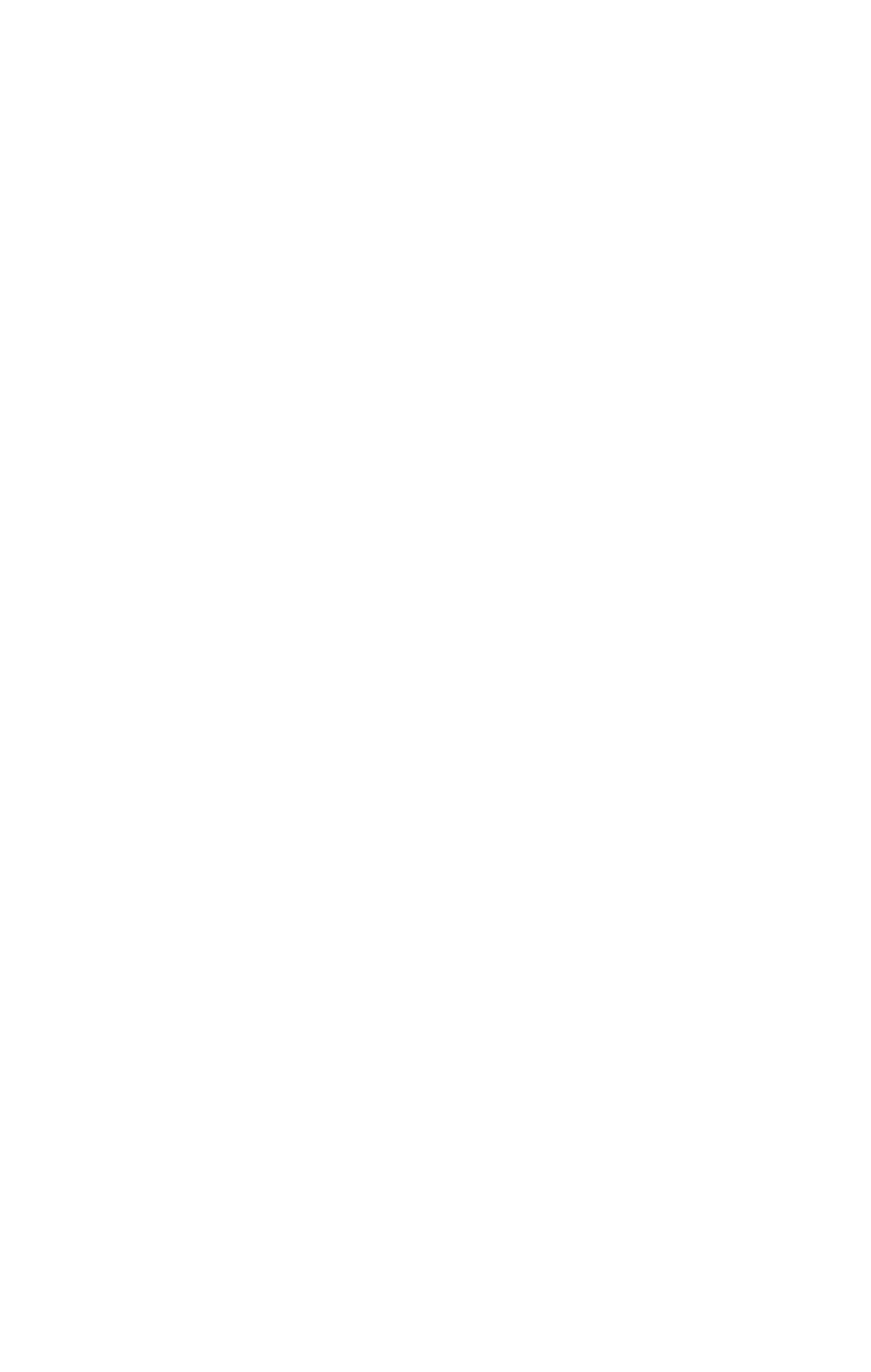Specify the bounding box coordinates of the region I need to click to perform the following instruction: "learn about SERVICES". The coordinates must be four float numbers in the range of 0 to 1, i.e., [left, top, right, bottom].

[0.41, 0.315, 0.923, 0.371]